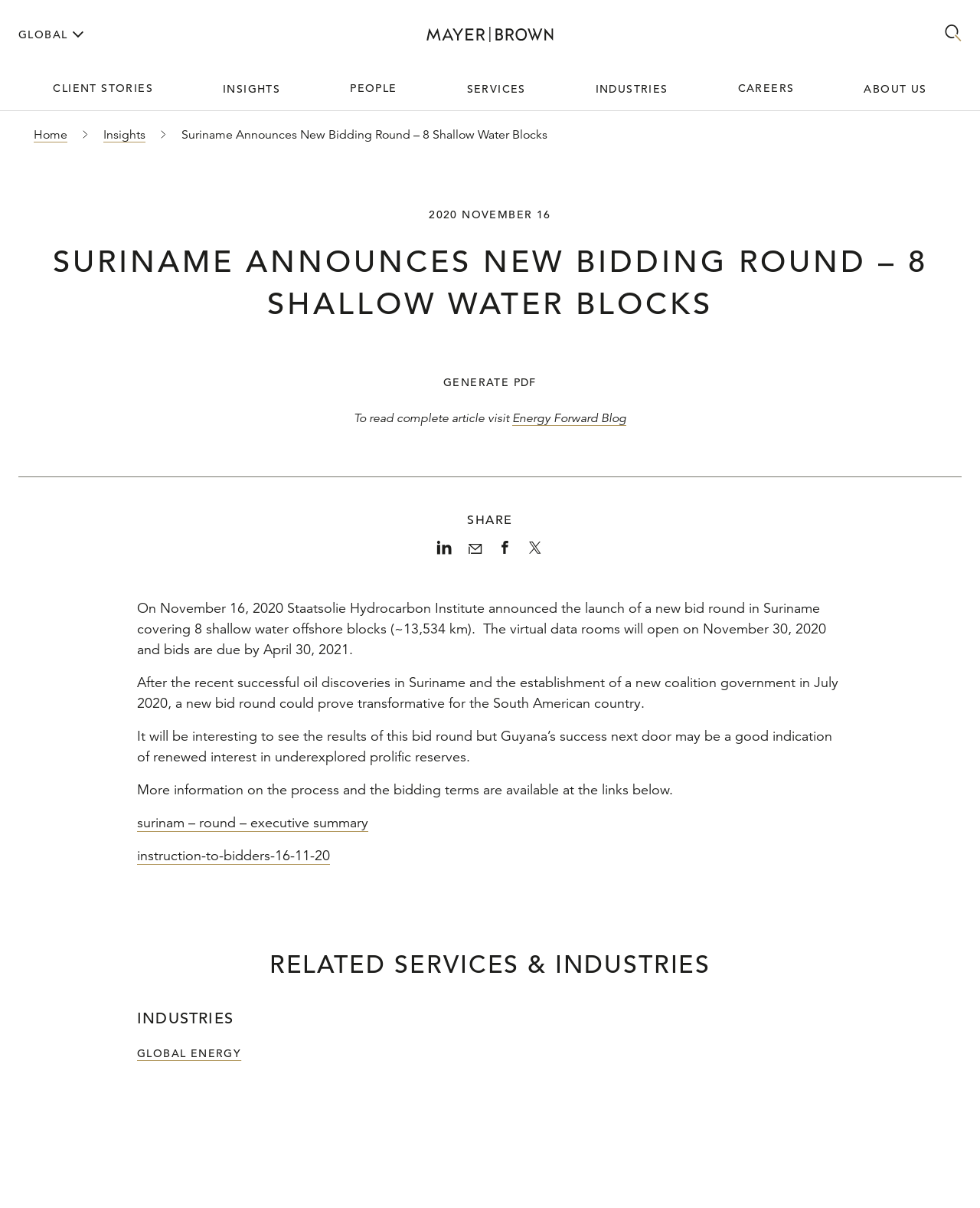Deliver a detailed narrative of the webpage's visual and textual elements.

This webpage is about Suriname's new bidding round for 8 shallow water blocks, announced on November 16, 2020. At the top, there is a navigation menu with links to "Skip to main content", "Mayer Brown Home", "CLIENT STORIES", "INSIGHTS", "PEOPLE", "SERVICES", "INDUSTRIES", and "CAREERS". Below the navigation menu, there is a button to switch languages and a search button at the top right corner.

The main content of the webpage is divided into several sections. The first section has a heading "SURINAME ANNOUNCES NEW BIDDING ROUND – 8 SHALLOW WATER BLOCKS" and a brief summary of the announcement. Below the heading, there are links to "GENERATE PDF" and "Energy Forward Blog". 

The second section has a paragraph of text describing the bid round, including the opening of virtual data rooms and the deadline for bids. This is followed by three more paragraphs discussing the potential impact of the bid round on Suriname and the region.

The third section has links to more information on the bidding process, including an executive summary and instructions to bidders. 

The final section is headed "RELATED SERVICES & INDUSTRIES" and lists "GLOBAL ENERGY" as a related industry. There is also a section for "CLIENT STORIES" at the bottom of the page.

Throughout the webpage, there are social media links to share the article on LinkedIn, Mail, Facebook, and Twitter.